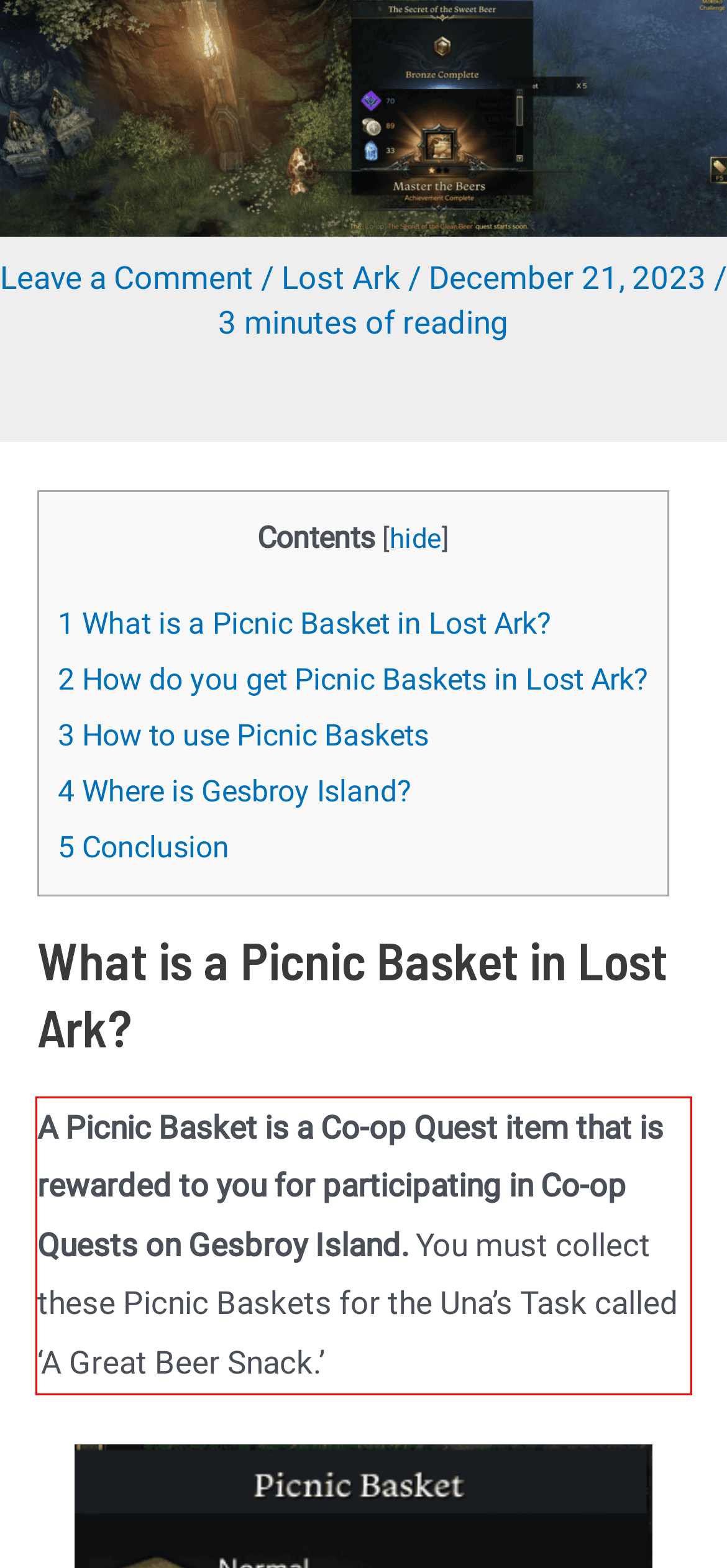You have a screenshot of a webpage with a red bounding box. Use OCR to generate the text contained within this red rectangle.

A Picnic Basket is a Co-op Quest item that is rewarded to you for participating in Co-op Quests on Gesbroy Island. You must collect these Picnic Baskets for the Una’s Task called ‘A Great Beer Snack.’